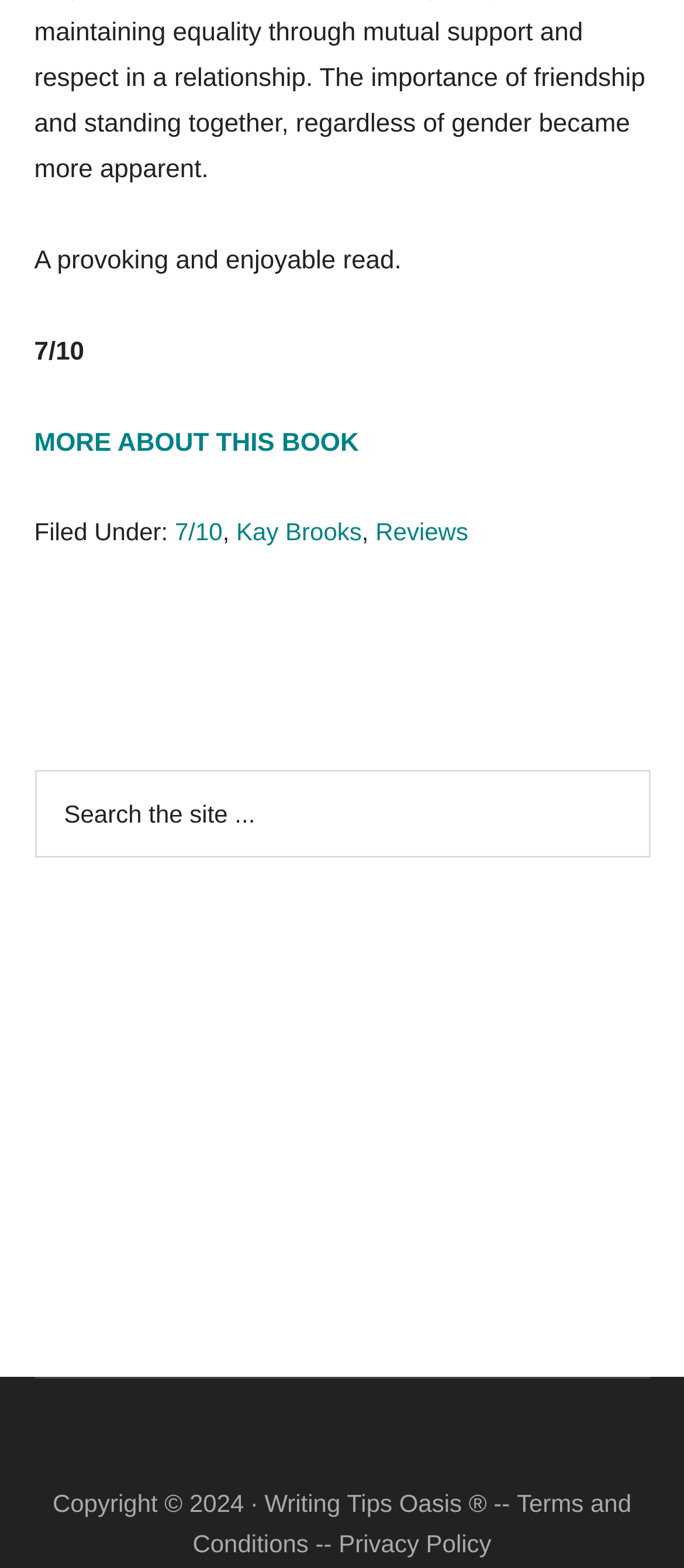From the screenshot, find the bounding box of the UI element matching this description: "MORE ABOUT THIS BOOK". Supply the bounding box coordinates in the form [left, top, right, bottom], each a float between 0 and 1.

[0.05, 0.274, 0.525, 0.292]